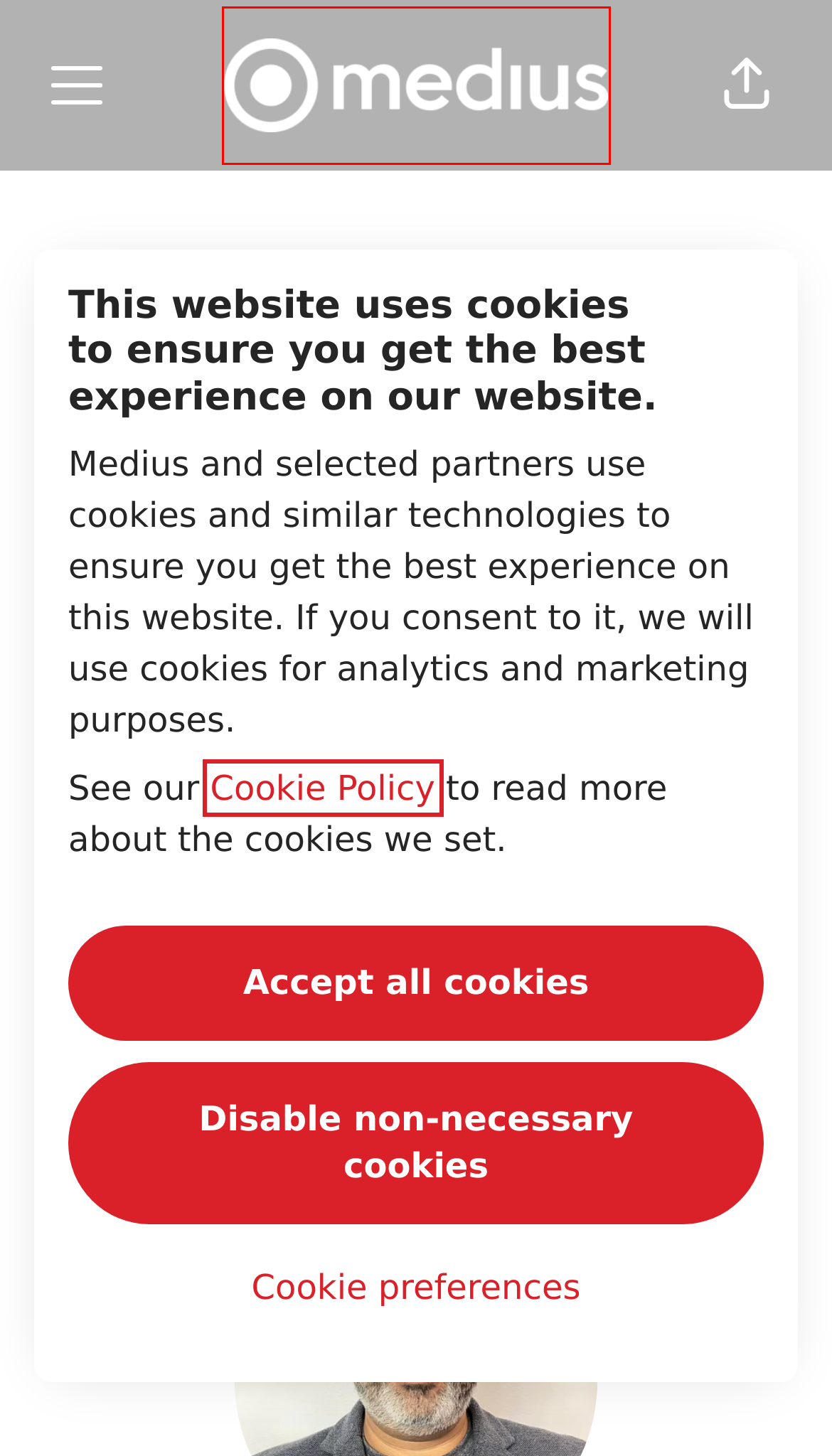Examine the webpage screenshot and identify the UI element enclosed in the red bounding box. Pick the webpage description that most accurately matches the new webpage after clicking the selected element. Here are the candidates:
A. Teamtailor
B. Departments - Medius
C. Cookie Policy - Medius
D. Teamtailor ™ - Next Generation ATS & Employer Branding
E. Business Services - Medius
F. Work at Medius - Medius
G. Business Development Representative - Medius
H. People - Medius

F